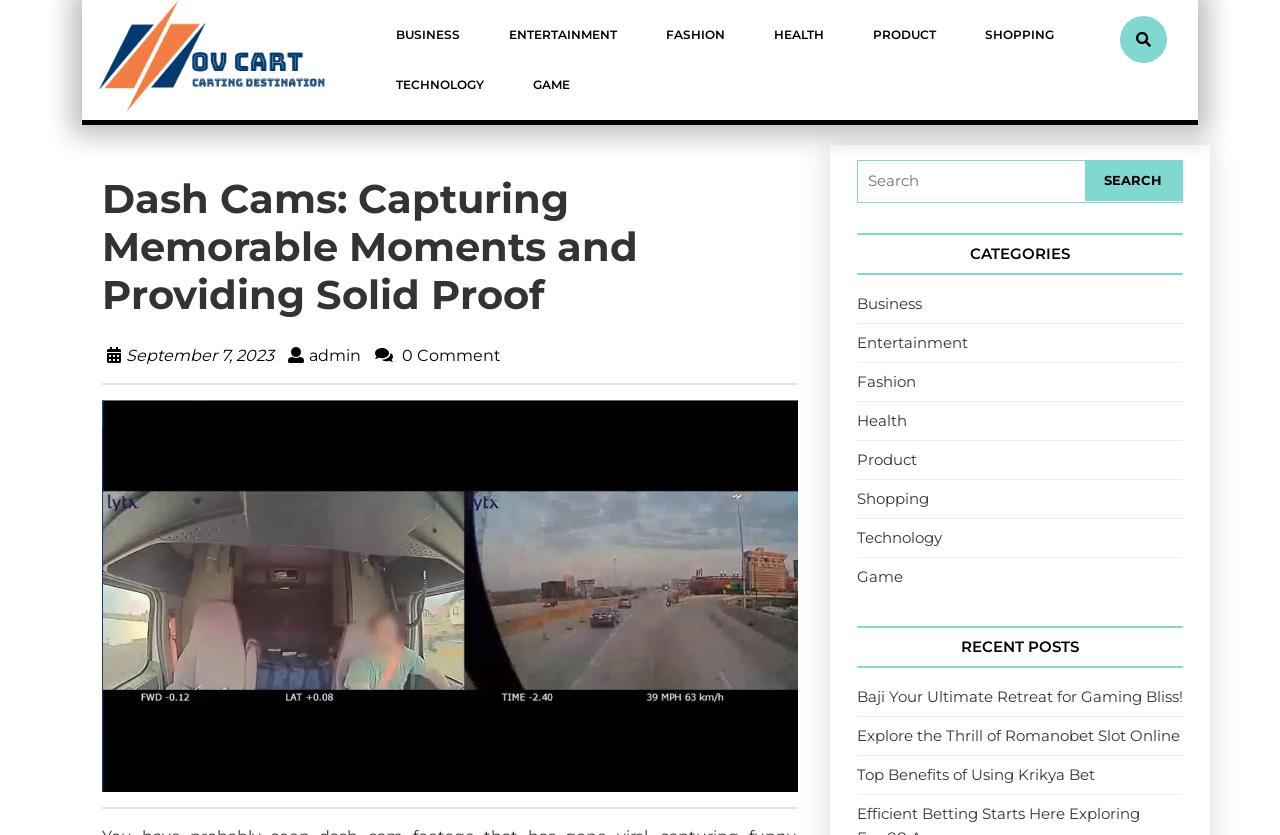Offer a meticulous caption that includes all visible features of the webpage.

The webpage is about Dash Cams, with a focus on capturing memorable moments and providing solid proof. At the top left, there is a logo of "Ov Cart" with a link to the website. Next to it, there is a top menu navigation bar with links to various categories such as BUSINESS, ENTERTAINMENT, FASHION, HEALTH, PRODUCT, SHOPPING, TECHNOLOGY, and GAME.

Below the top menu, there is a heading that reads "Dash Cams: Capturing Memorable Moments and Providing Solid Proof" followed by a date "September 7, 2023" and the author's name "admin". There is also a comment section with zero comments.

The main content of the webpage is an image related to Dash Cams, which takes up most of the screen. Above the image, there is a horizontal separator line. Below the image, there is another horizontal separator line.

On the right side of the webpage, there are two complementary sections. The top section has a search bar with a search button and a label that reads "Search for:". The bottom section has a heading that reads "CATEGORIES" followed by links to various categories such as Business, Entertainment, Fashion, Health, Product, Shopping, Technology, and Game. Below the categories, there is a heading that reads "RECENT POSTS" followed by links to three recent articles.

At the top right corner, there is a button with a magnifying glass icon, which is likely a search button.